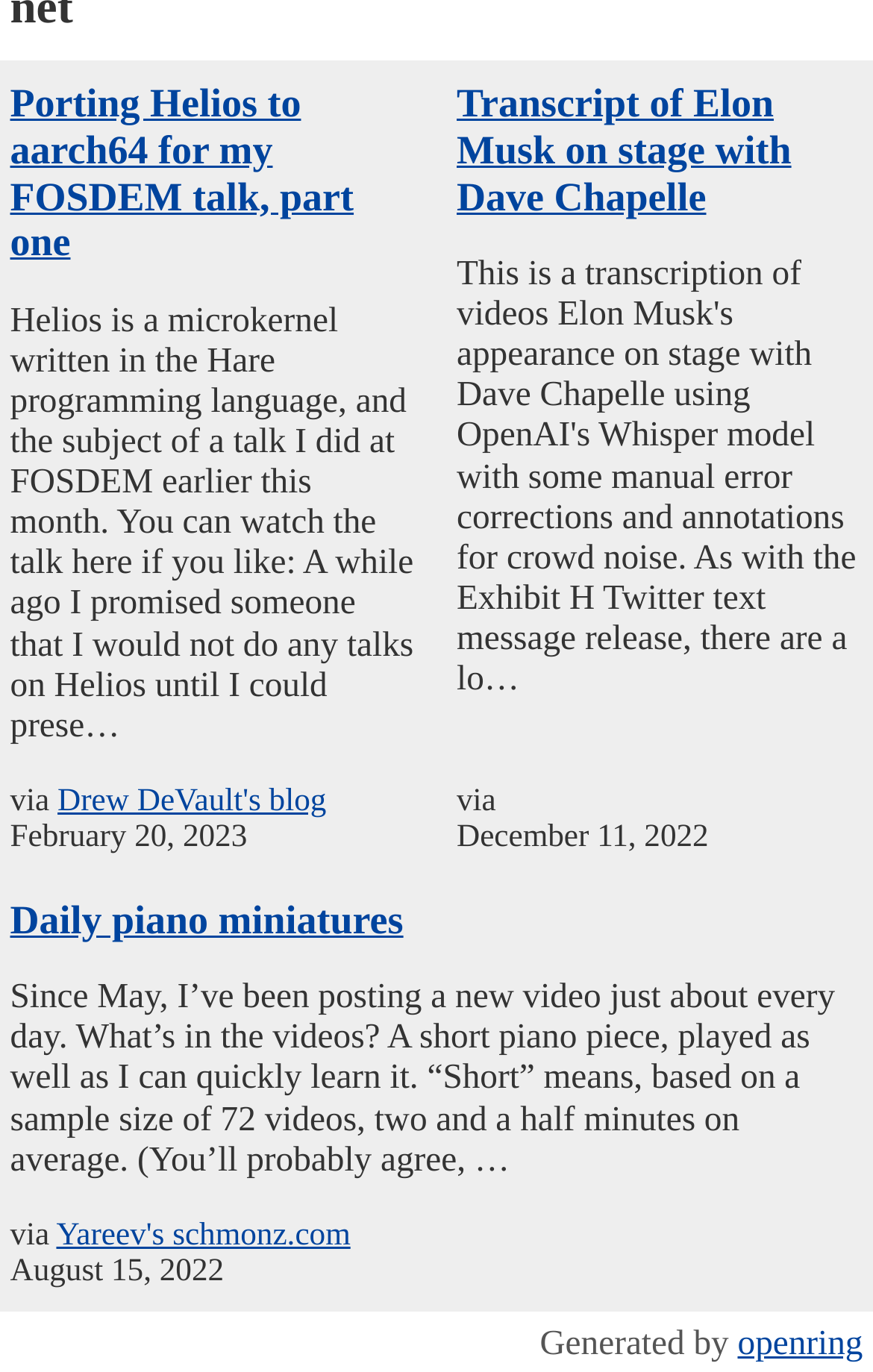What is the name of the tool used to generate the webpage?
Look at the image and provide a detailed response to the question.

I found the text 'Generated by' at the bottom of the webpage, followed by a link to 'openring', which suggests that openring is the tool used to generate the webpage.